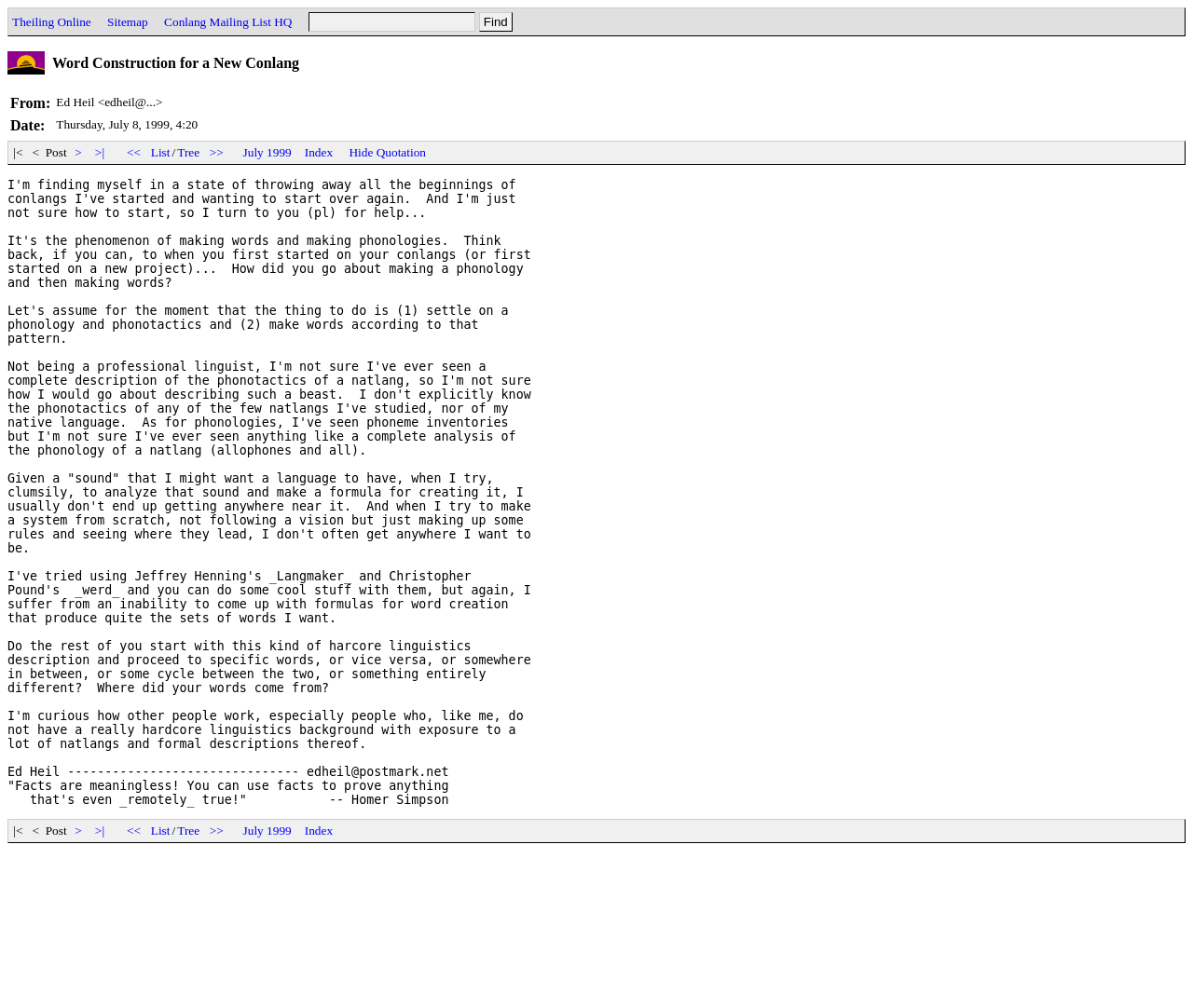Describe the entire webpage, focusing on both content and design.

This webpage appears to be a forum or discussion board post about constructing a new conlang (constructed language). At the top, there are several links, including "Theiling Online", "Sitemap", and "Conlang Mailing List HQ", which are likely navigation links. Below these links, there is a search bar with a "Find" button.

The main content of the page is a post titled "Word Construction for a New Conlang" by Ed Heil, dated July 8, 1999, 4:20. The post is a lengthy text discussing the author's struggles with creating a conlang, specifically with developing a phonology and making words. The author asks for help and advice from others on how to approach this task.

Below the post, there are several links and buttons, including "Post", "List", "Tree", and "Index", which are likely related to navigating and managing posts on the forum. There are also links to specific dates, such as "July 1999", which may be archives of previous posts.

The overall layout of the page is simple and text-heavy, with a focus on the main post and related navigation links.